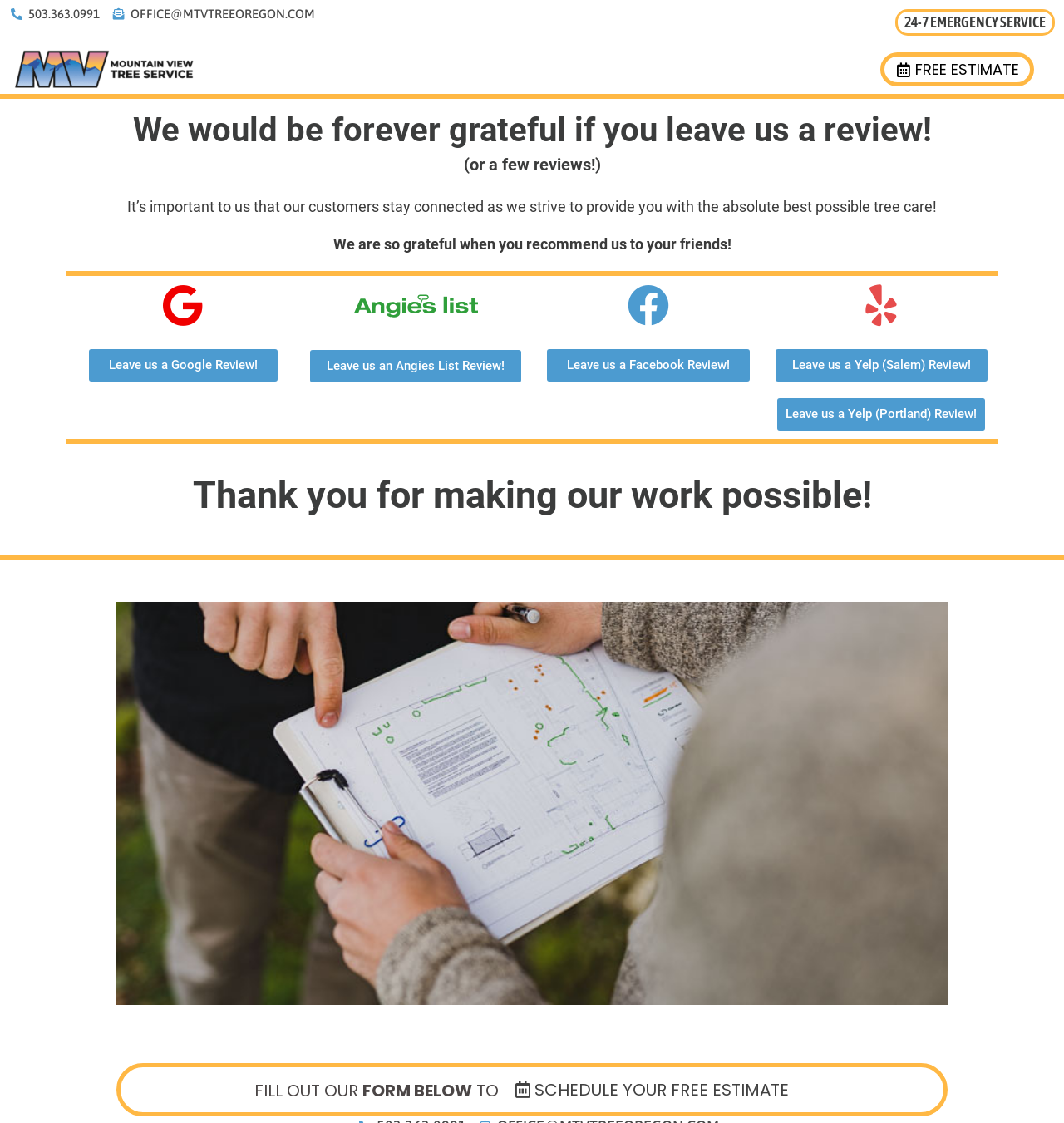Locate the bounding box coordinates of the region to be clicked to comply with the following instruction: "Schedule a free estimate". The coordinates must be four float numbers between 0 and 1, in the form [left, top, right, bottom].

[0.469, 0.955, 0.757, 0.985]